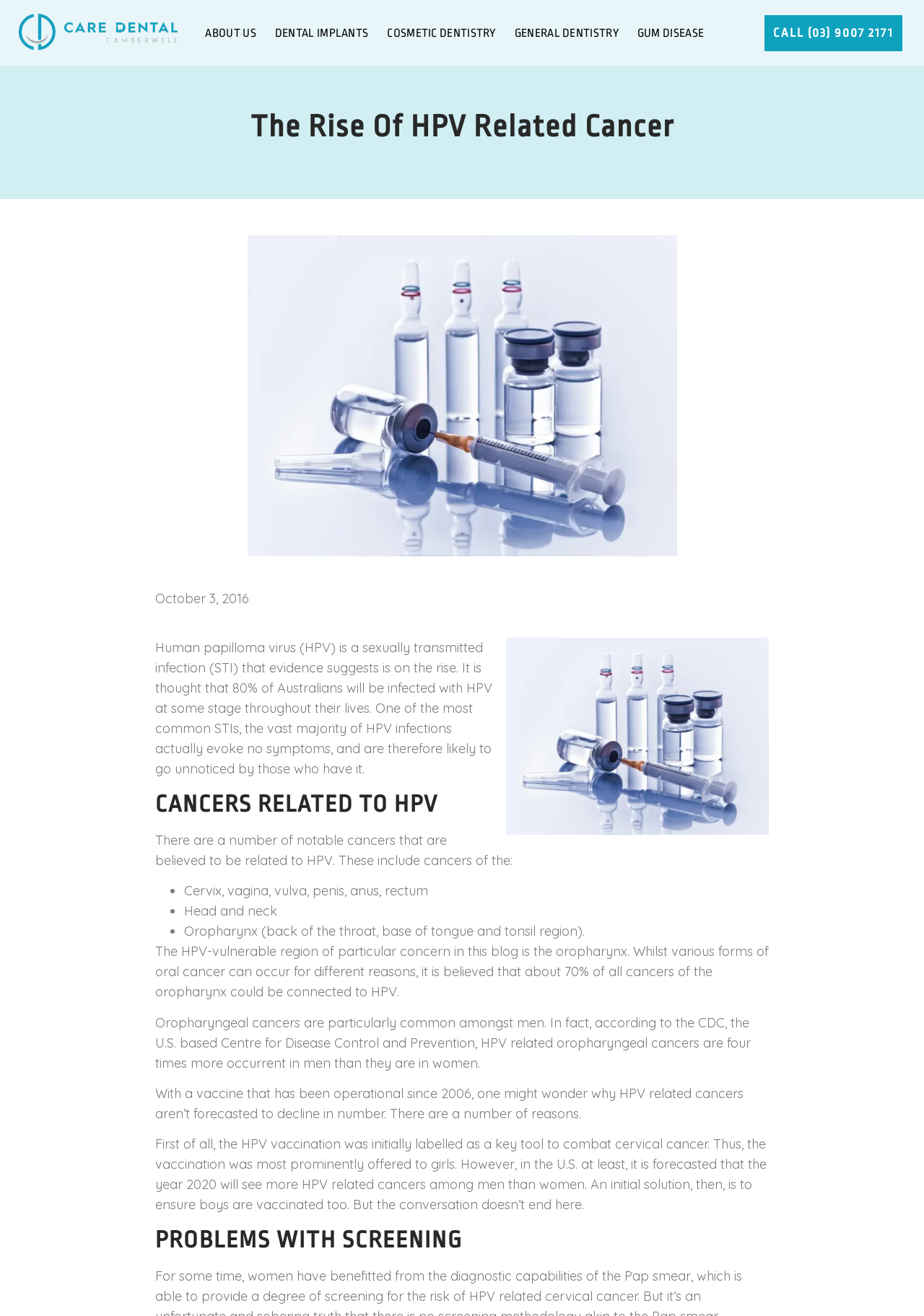Given the element description, predict the bounding box coordinates in the format (top-left x, top-left y, bottom-right x, bottom-right y). Make sure all values are between 0 and 1. Here is the element description: Cosmetic Dentistry

[0.413, 0.015, 0.543, 0.035]